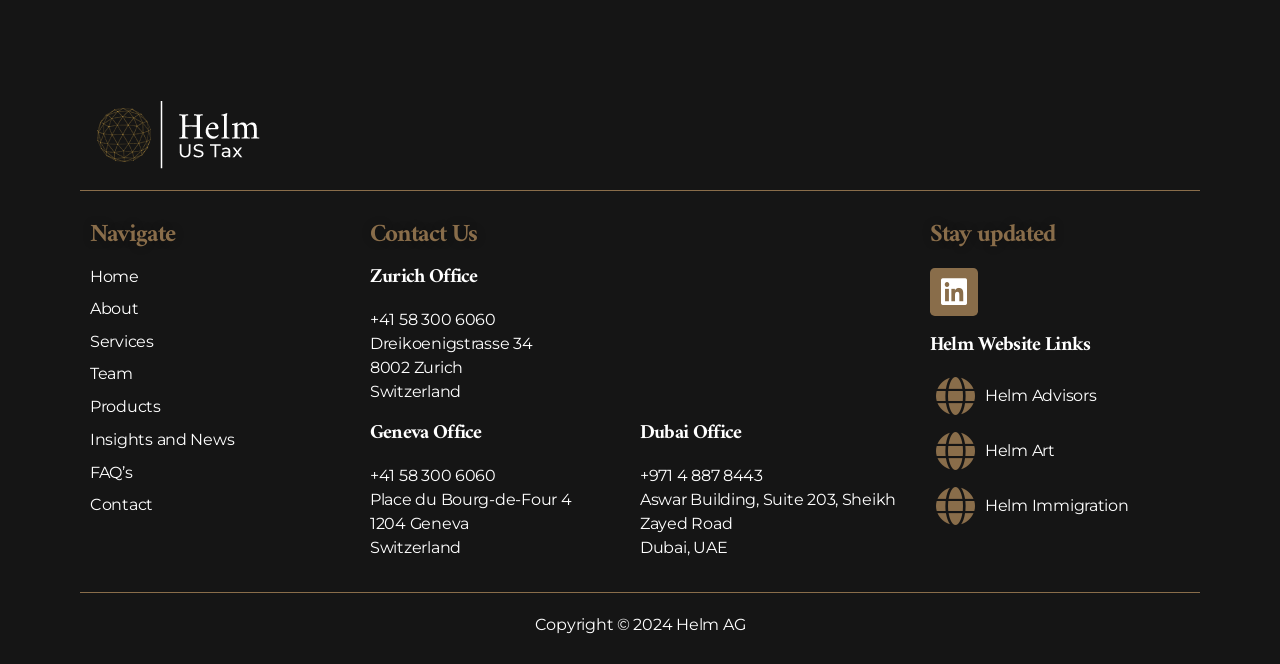Point out the bounding box coordinates of the section to click in order to follow this instruction: "View Zurich Office contact information".

[0.289, 0.403, 0.711, 0.433]